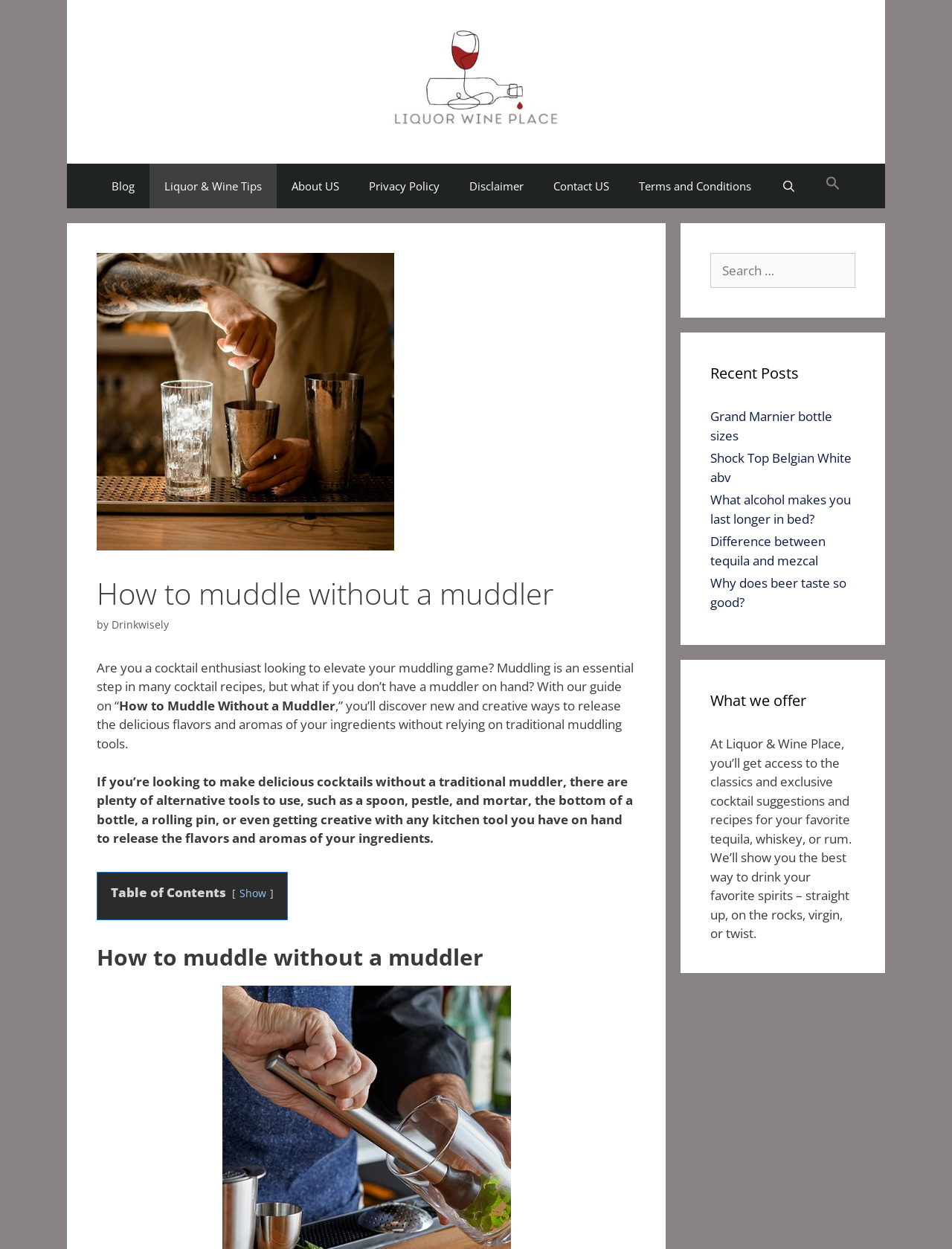Using the details from the image, please elaborate on the following question: How many recent posts are listed?

I counted the number of link elements within the 'Recent Posts' section, which are 'Grand Marnier bottle sizes', 'Shock Top Belgian White abv', 'What alcohol makes you last longer in bed?', 'Difference between tequila and mezcal', and 'Why does beer taste so good?'. There are 5 recent posts listed.